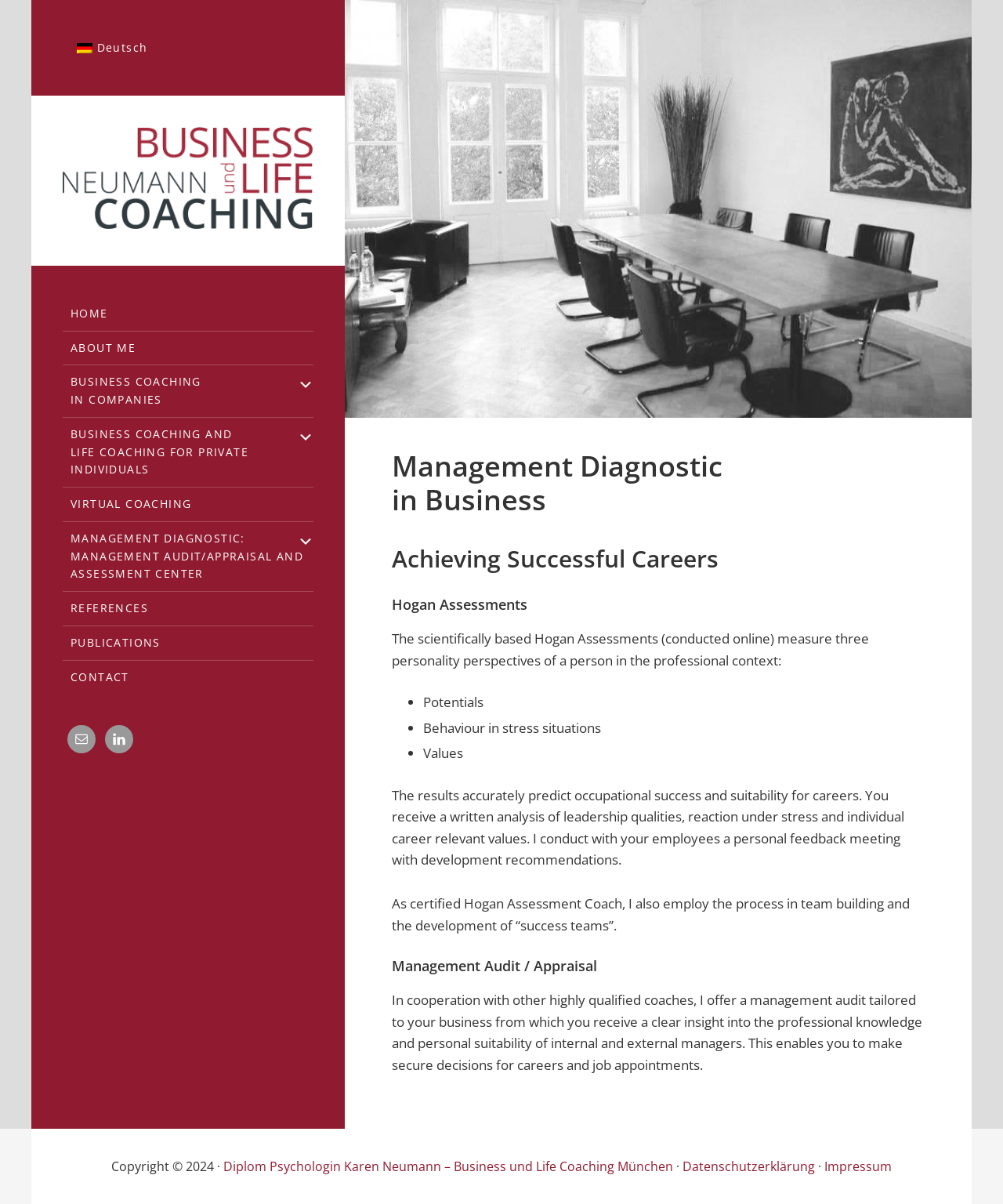Determine the bounding box coordinates of the clickable element to achieve the following action: 'Click on the 'CONTACT' link'. Provide the coordinates as four float values between 0 and 1, formatted as [left, top, right, bottom].

[0.07, 0.556, 0.129, 0.568]